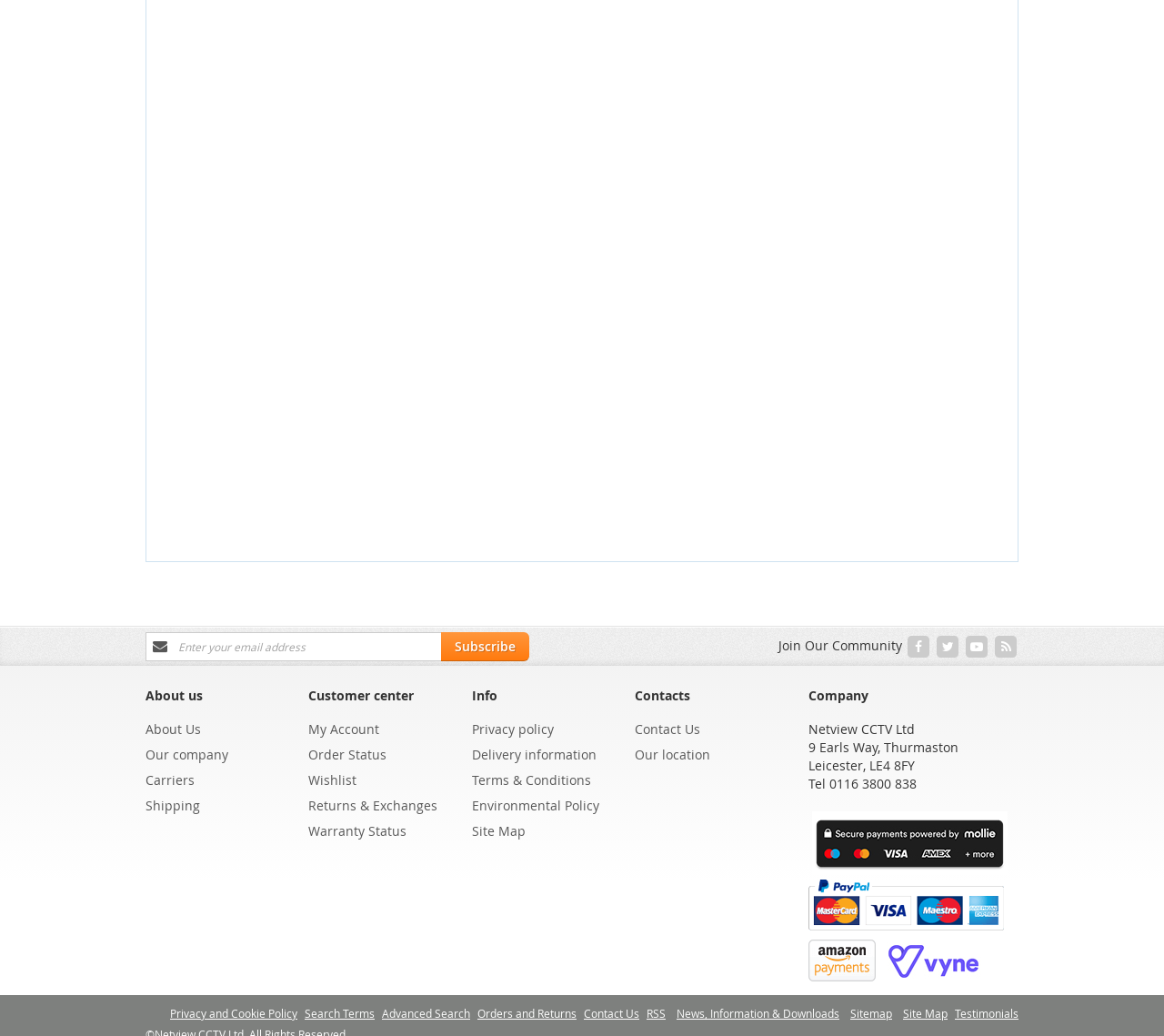Kindly determine the bounding box coordinates for the area that needs to be clicked to execute this instruction: "Learn about Healthier Hospitals Challenges".

None